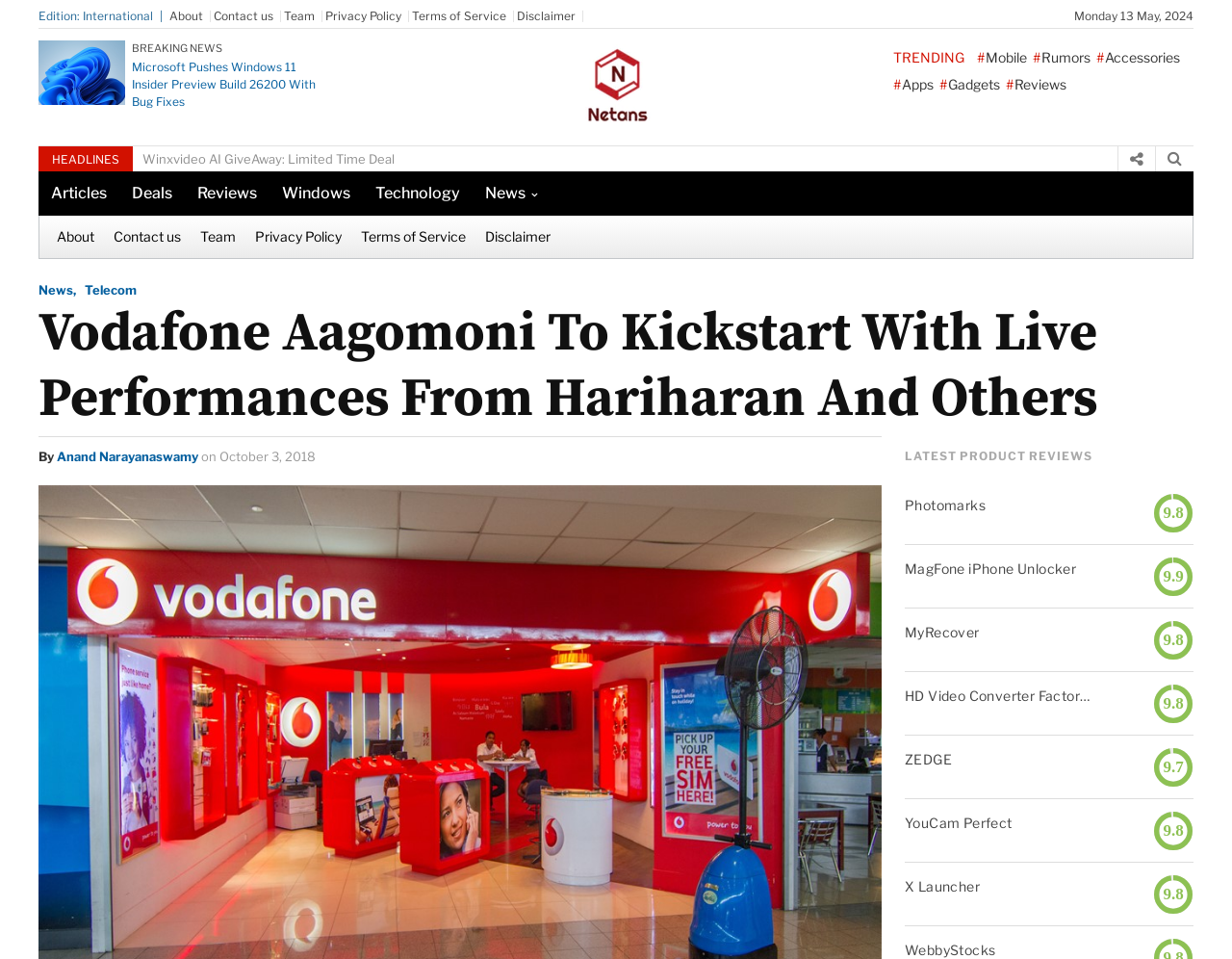Given the element description: "About", predict the bounding box coordinates of this UI element. The coordinates must be four float numbers between 0 and 1, given as [left, top, right, bottom].

[0.038, 0.225, 0.084, 0.269]